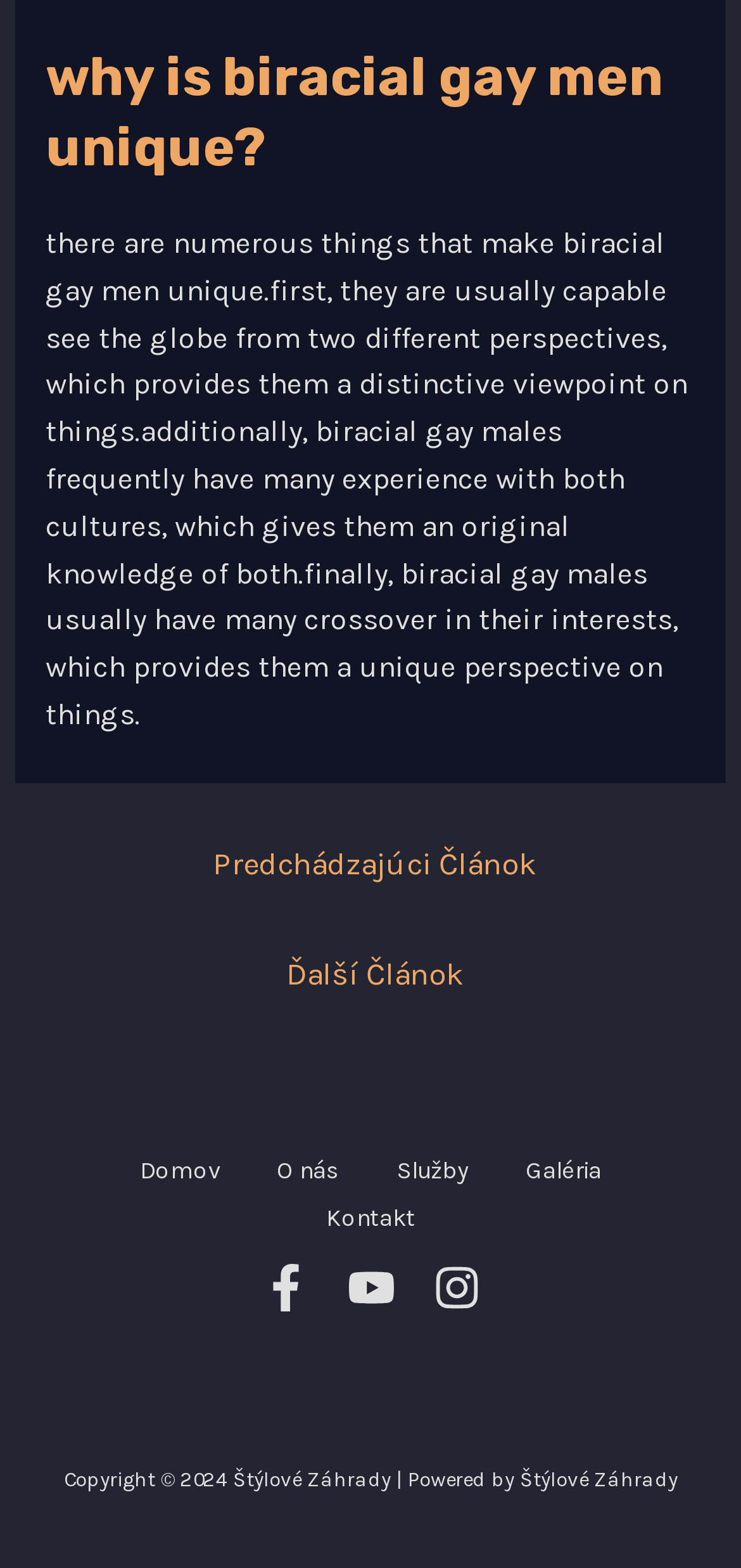Please specify the bounding box coordinates of the clickable region to carry out the following instruction: "visit the Facebook page". The coordinates should be four float numbers between 0 and 1, in the format [left, top, right, bottom].

[0.353, 0.806, 0.417, 0.836]